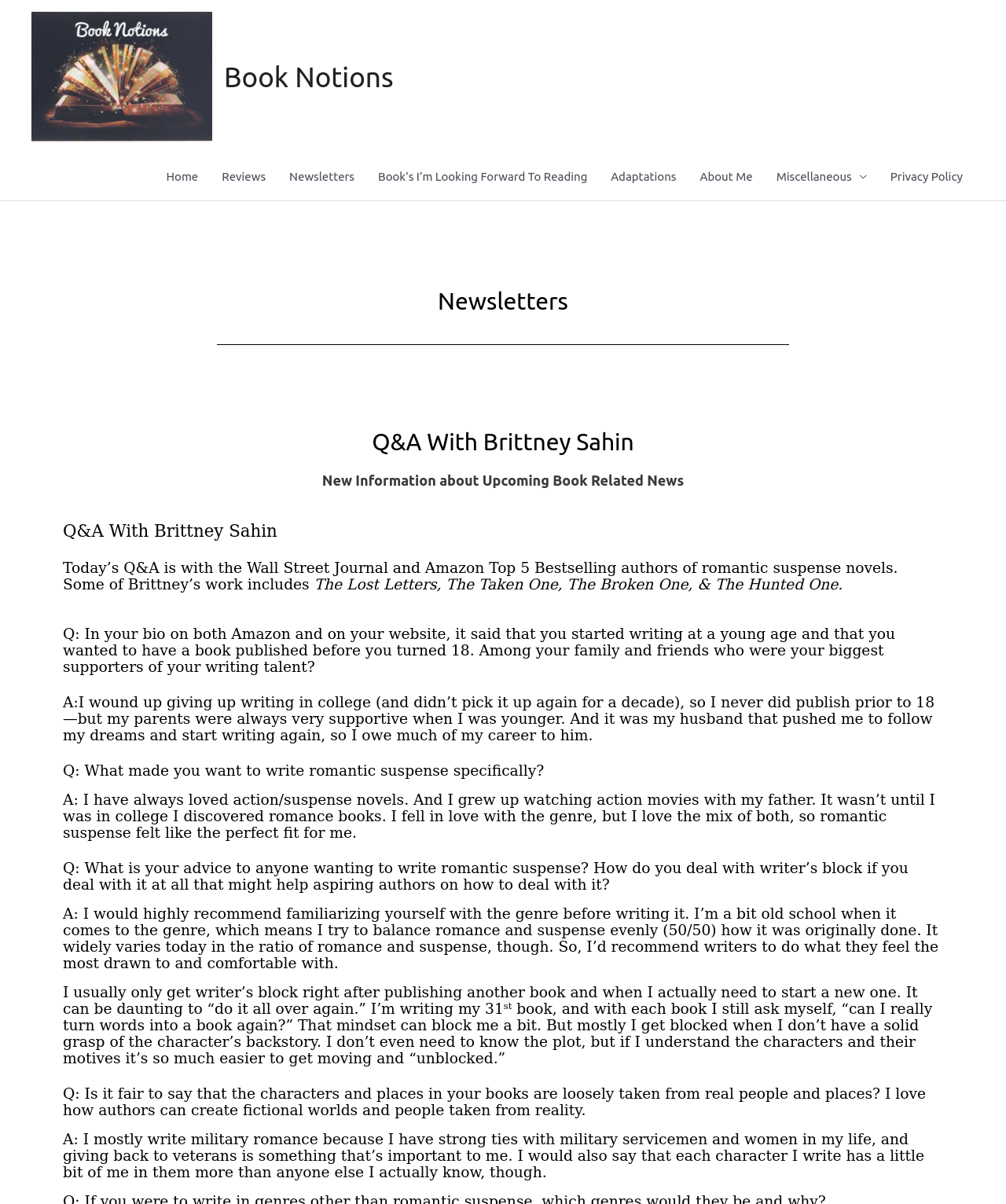What is the name of one of Brittney Sahin's books?
Kindly give a detailed and elaborate answer to the question.

I found the name of one of Brittney Sahin's books by reading the text of the Q&A session, which mentions 'The Lost Letters' as one of her works.